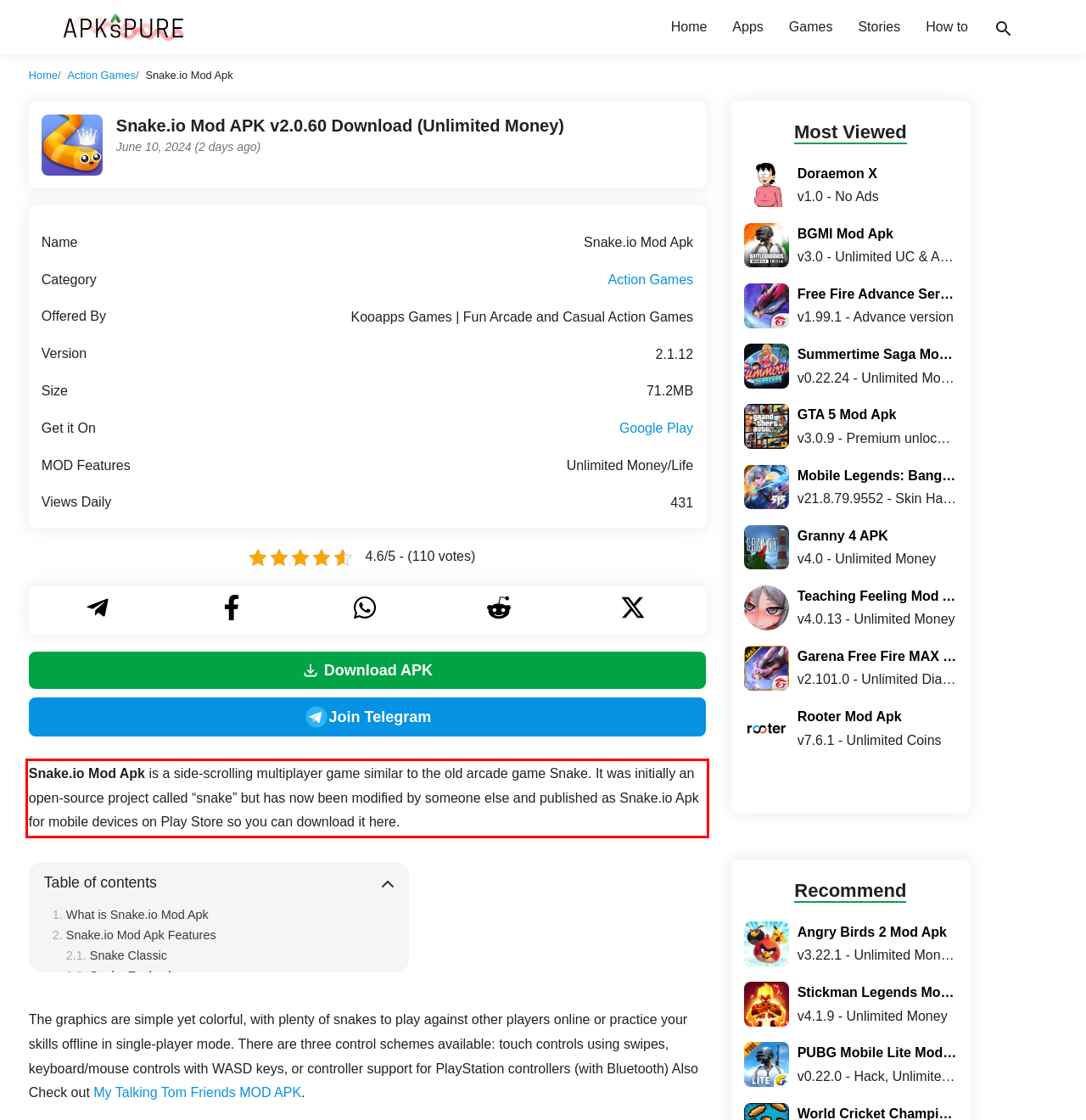Please examine the webpage screenshot and extract the text within the red bounding box using OCR.

Snake.io Mod Apk is a side-scrolling multiplayer game similar to the old arcade game Snake. It was initially an open-source project called “snake” but has now been modified by someone else and published as Snake.io Apk for mobile devices on Play Store so you can download it here.